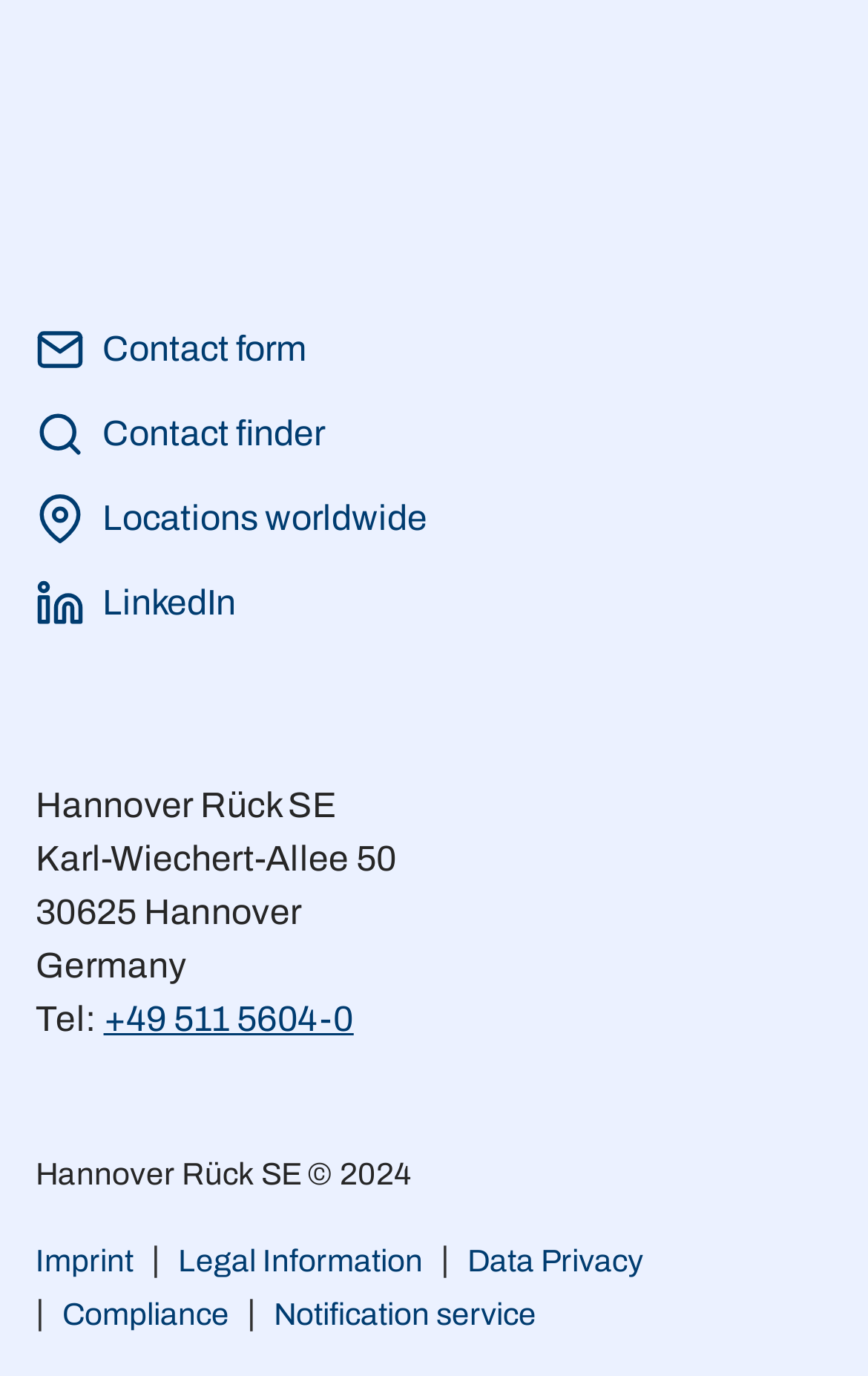Find the bounding box coordinates for the HTML element described in this sentence: "LinkedIn". Provide the coordinates as four float numbers between 0 and 1, in the format [left, top, right, bottom].

[0.041, 0.472, 0.959, 0.508]